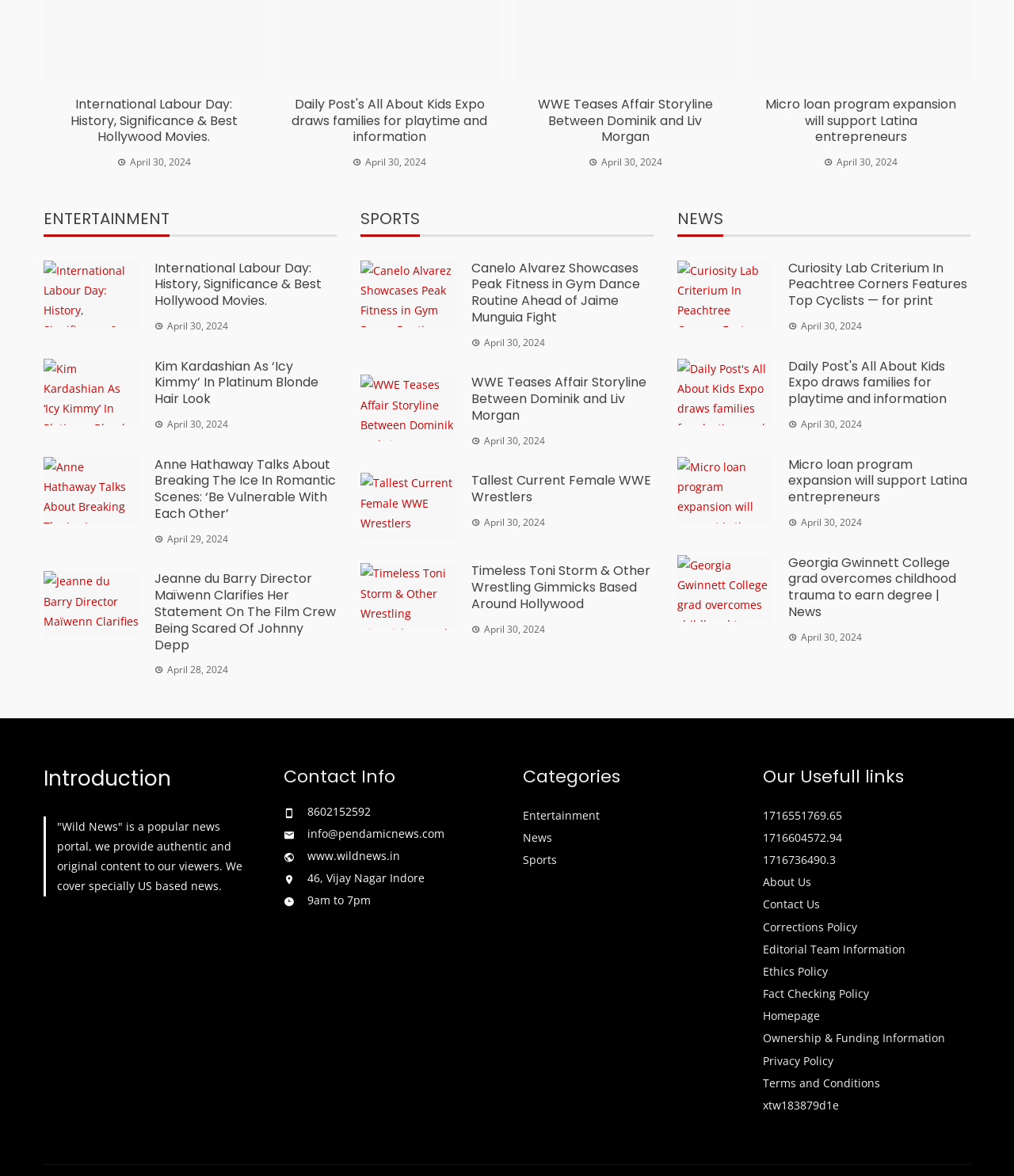Based on the element description Fact Checking Policy, identify the bounding box of the UI element in the given webpage screenshot. The coordinates should be in the format (top-left x, top-left y, bottom-right x, bottom-right y) and must be between 0 and 1.

[0.752, 0.838, 0.857, 0.851]